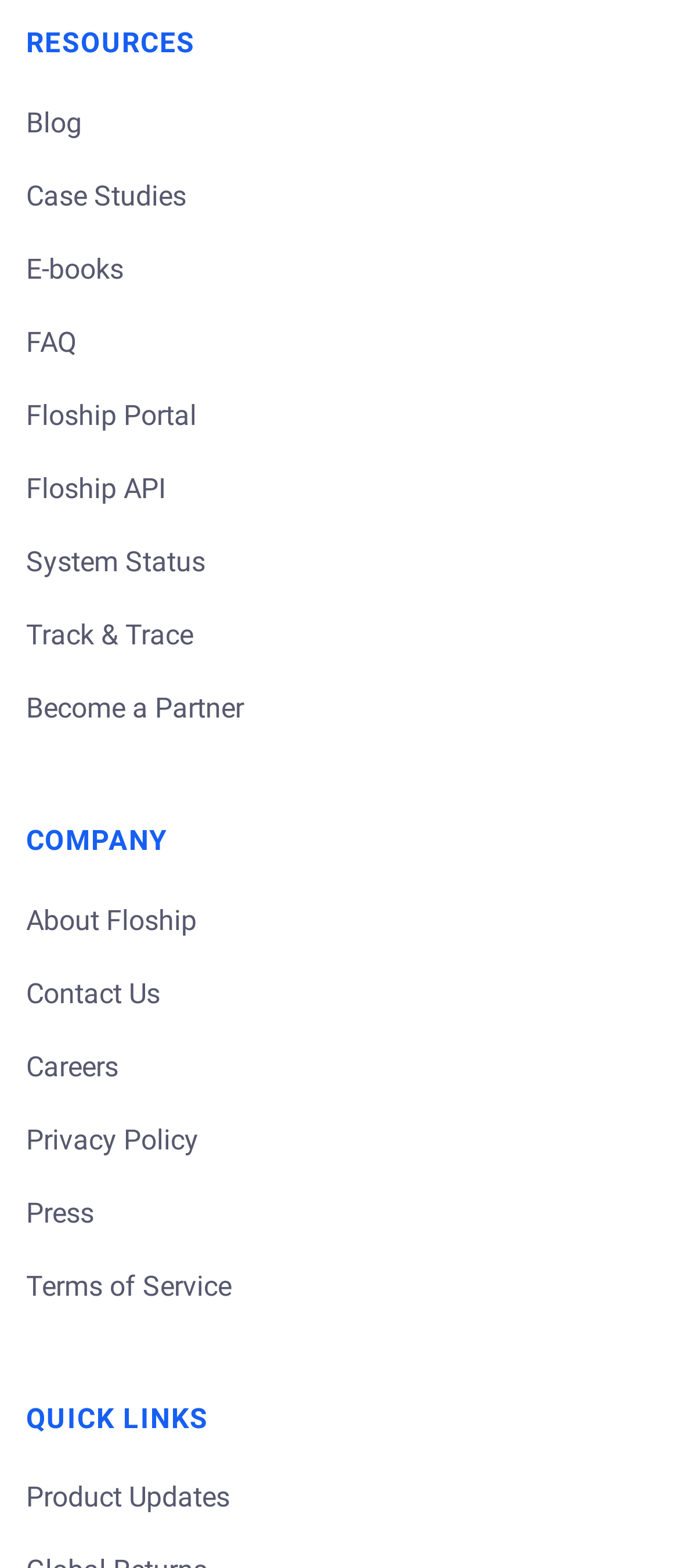Please find the bounding box coordinates (top-left x, top-left y, bottom-right x, bottom-right y) in the screenshot for the UI element described as follows: FAQ

[0.038, 0.207, 0.113, 0.228]